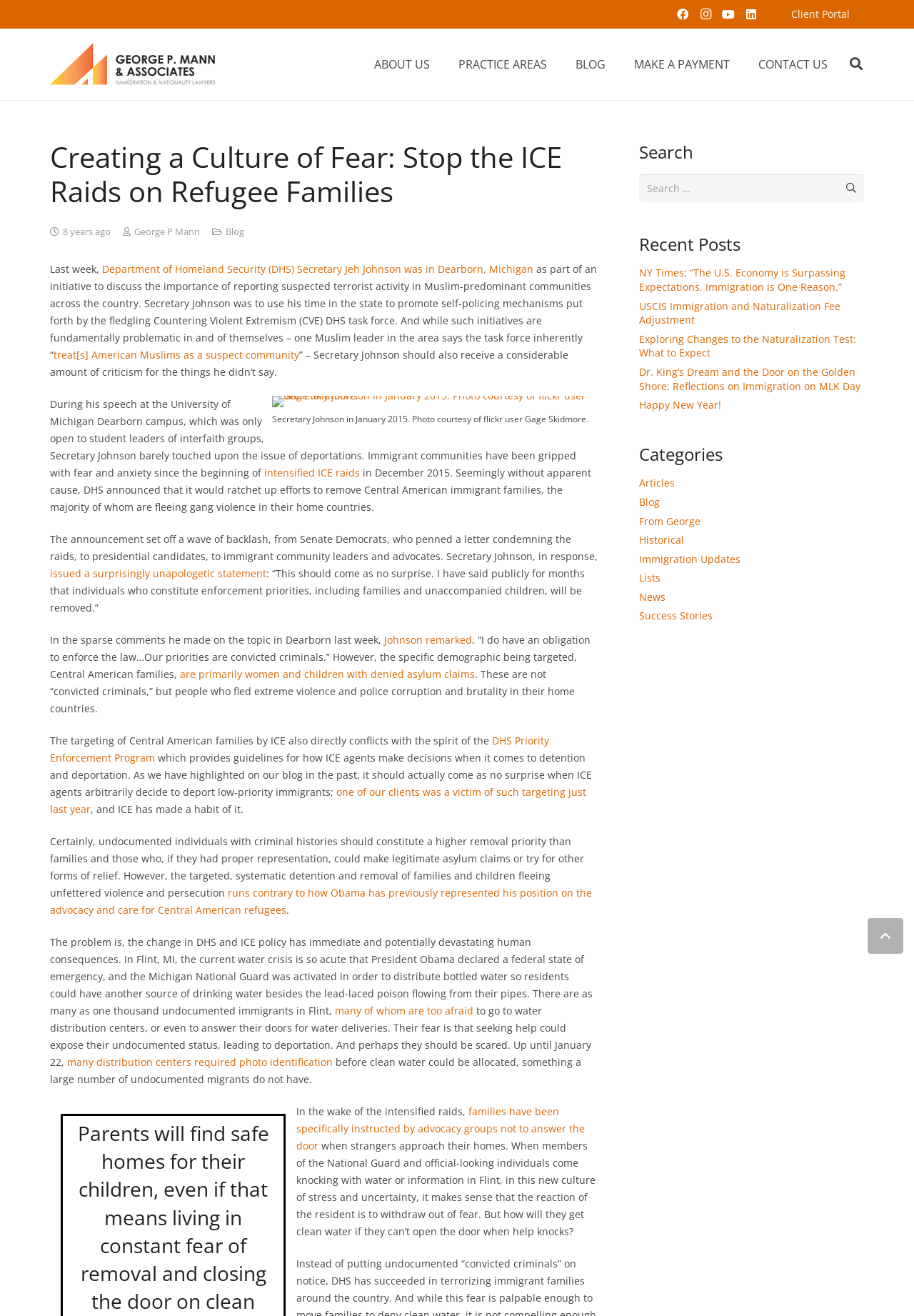How many social media links are there?
Based on the image, provide your answer in one word or phrase.

4